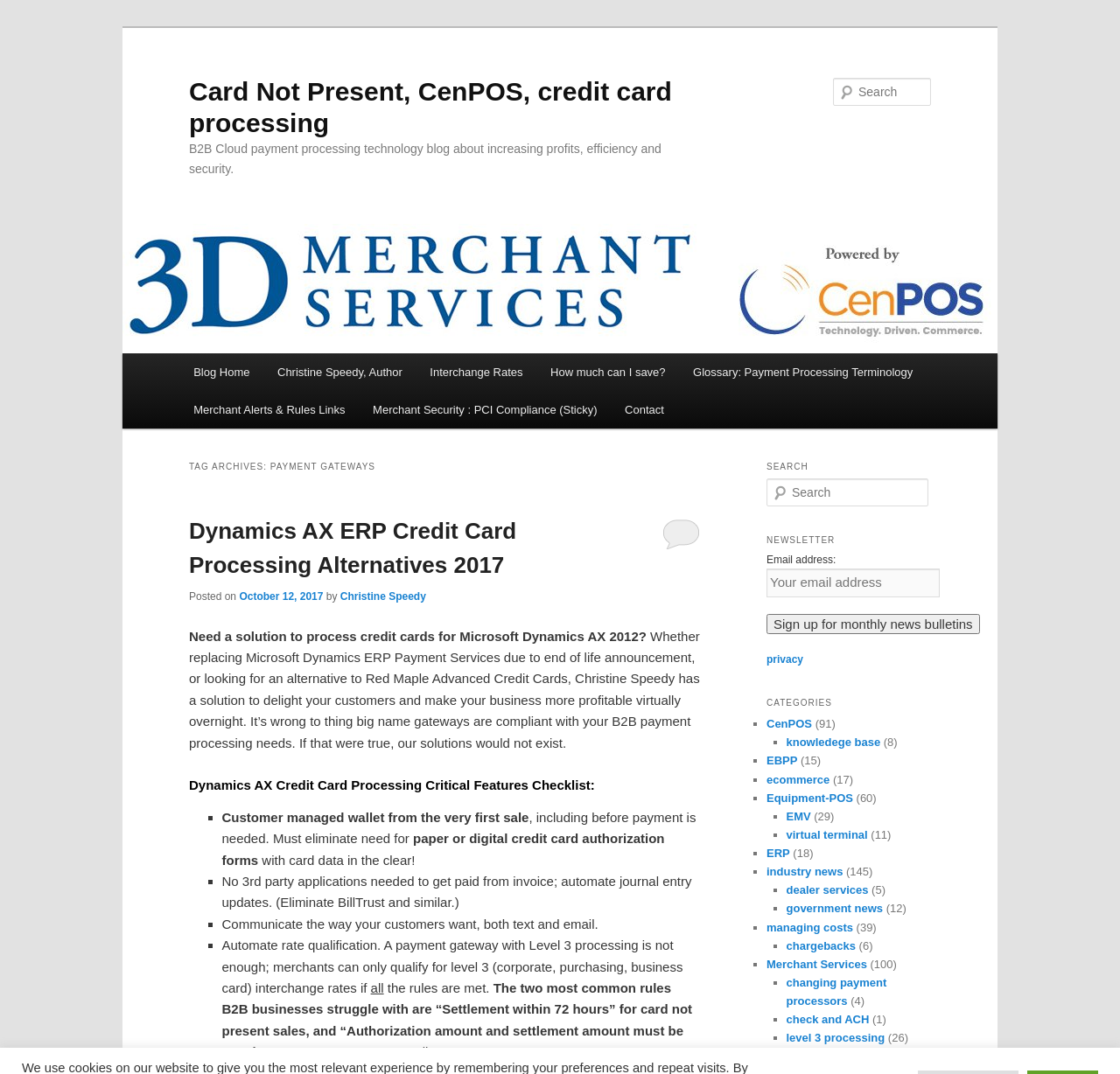Extract the bounding box of the UI element described as: "privacy".

[0.684, 0.609, 0.717, 0.62]